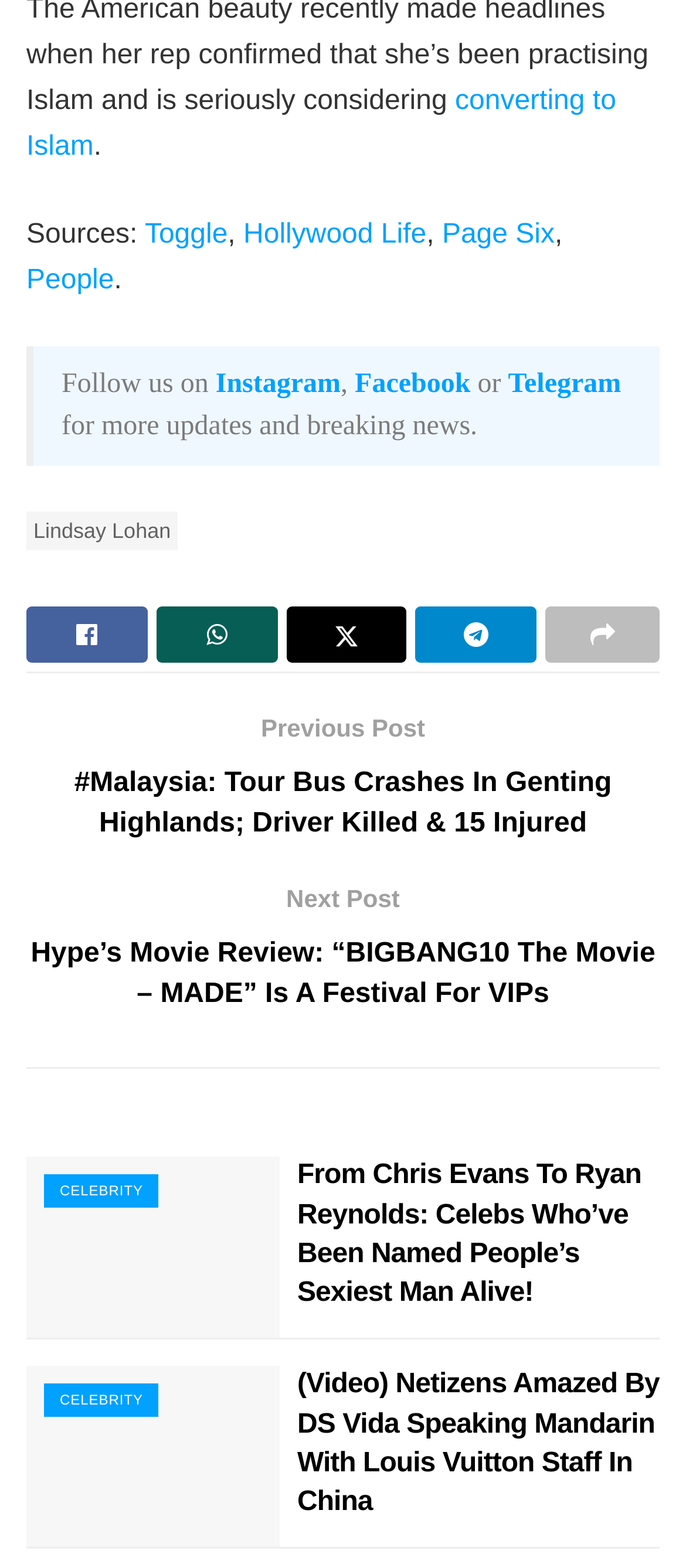Please specify the bounding box coordinates of the clickable region to carry out the following instruction: "Watch the video of DS Vida speaking Mandarin". The coordinates should be four float numbers between 0 and 1, in the format [left, top, right, bottom].

[0.433, 0.873, 0.961, 0.968]